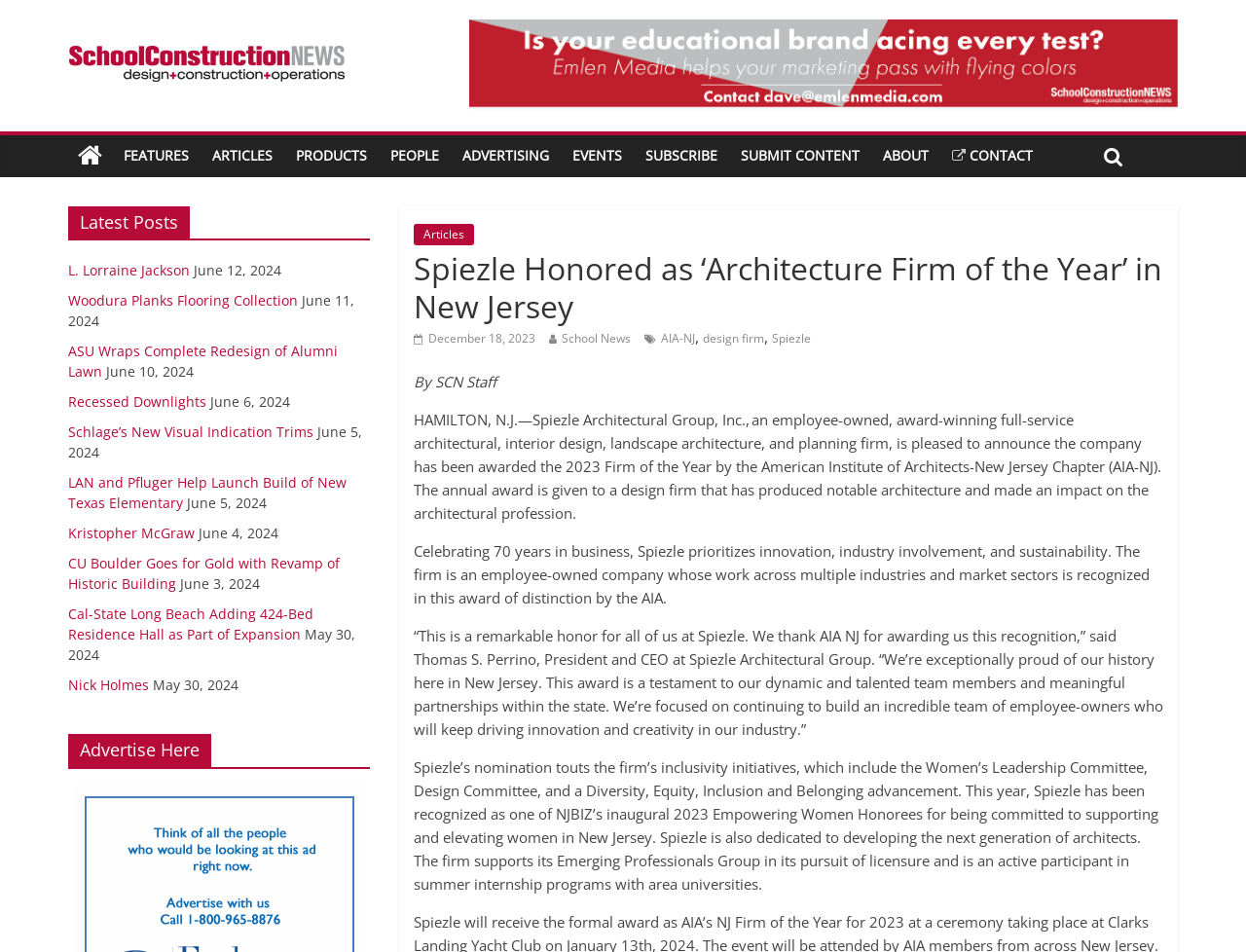Select the bounding box coordinates of the element I need to click to carry out the following instruction: "Visit the 'School Construction News' website".

[0.055, 0.021, 0.277, 0.044]